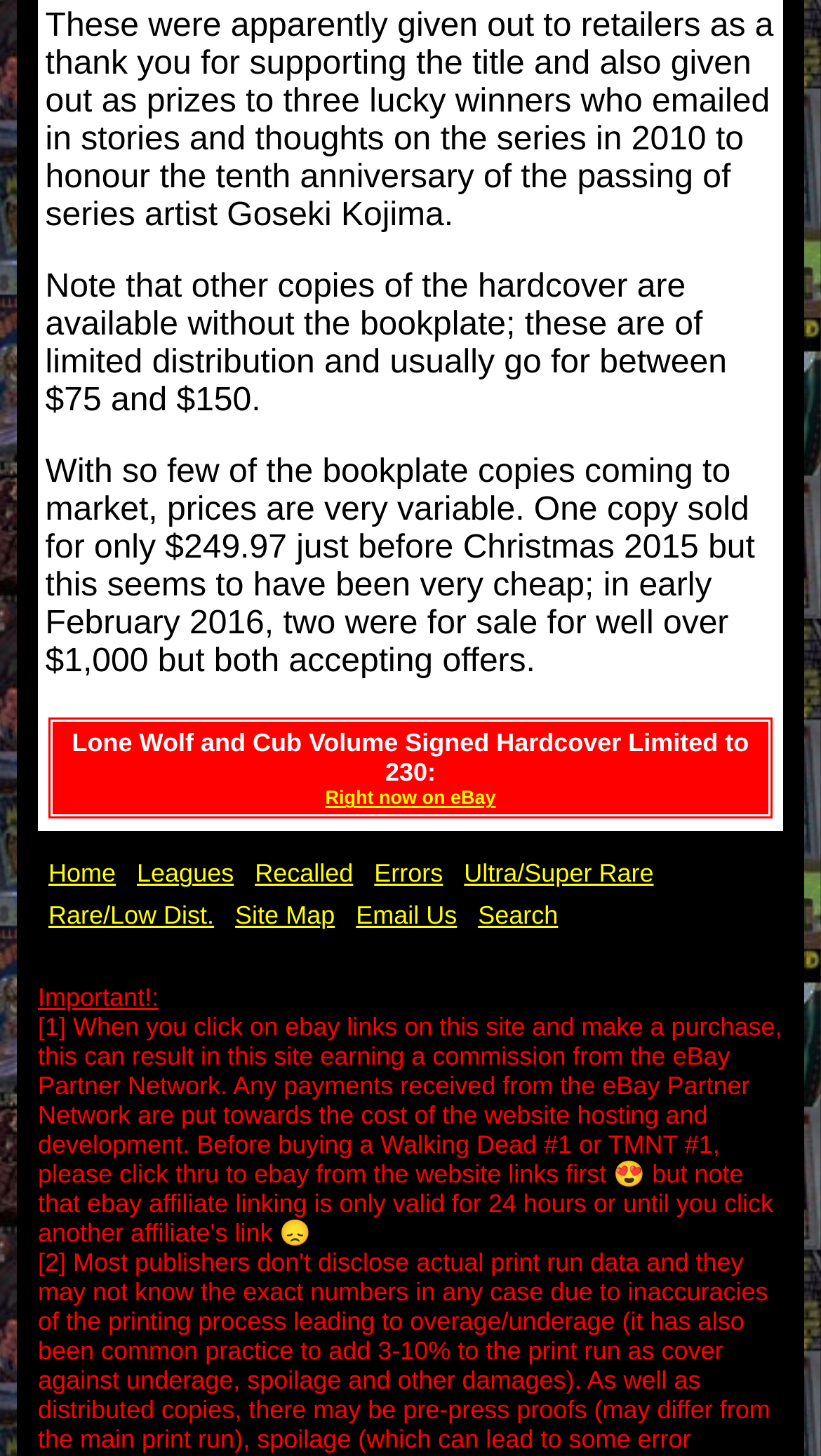Pinpoint the bounding box coordinates for the area that should be clicked to perform the following instruction: "Search the website".

[0.569, 0.615, 0.693, 0.643]